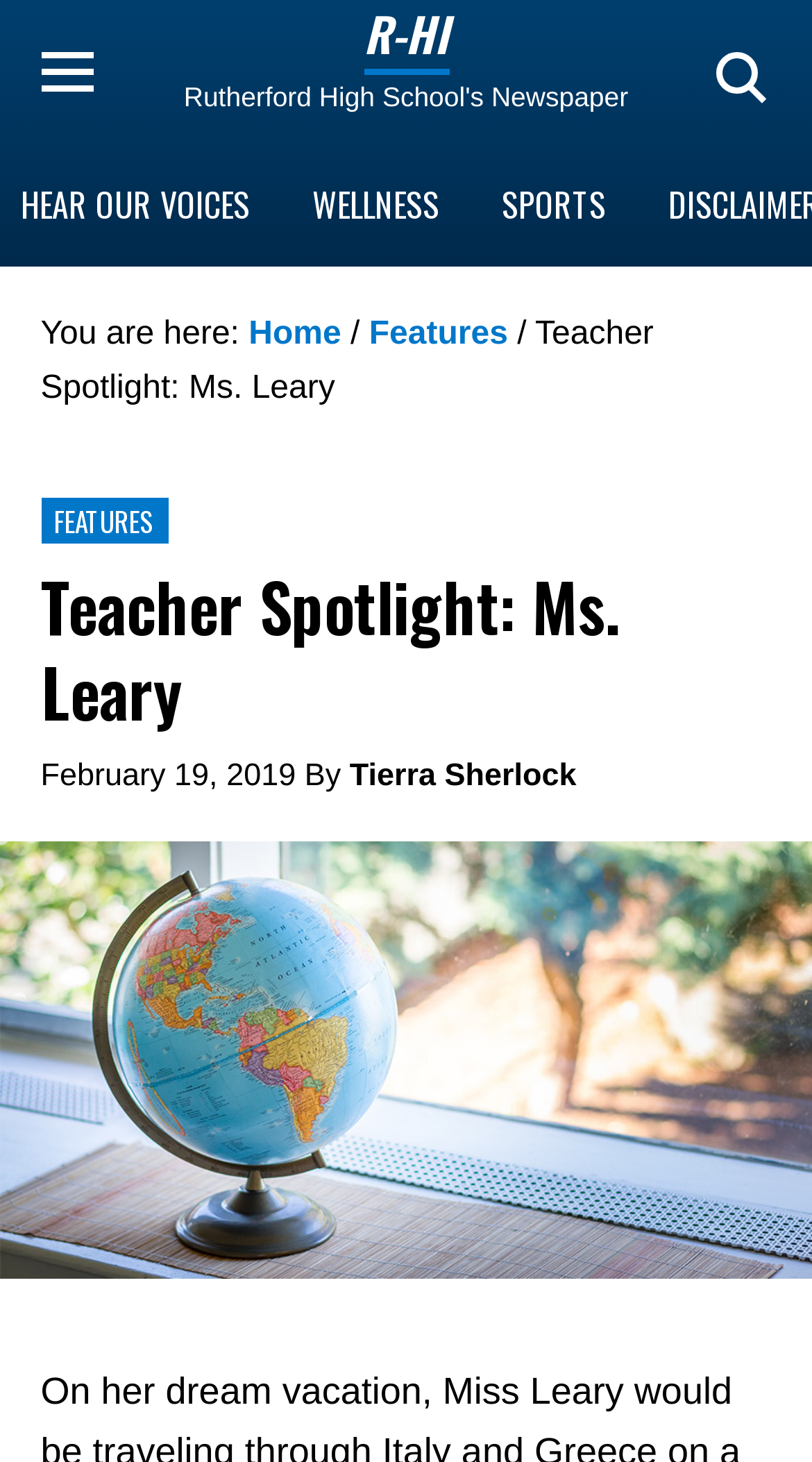How many links are in the secondary navigation?
We need a detailed and exhaustive answer to the question. Please elaborate.

I found the number of links in the secondary navigation by looking at the navigation element, which contains two link elements labeled 'WELLNESS' and 'SPORTS'.